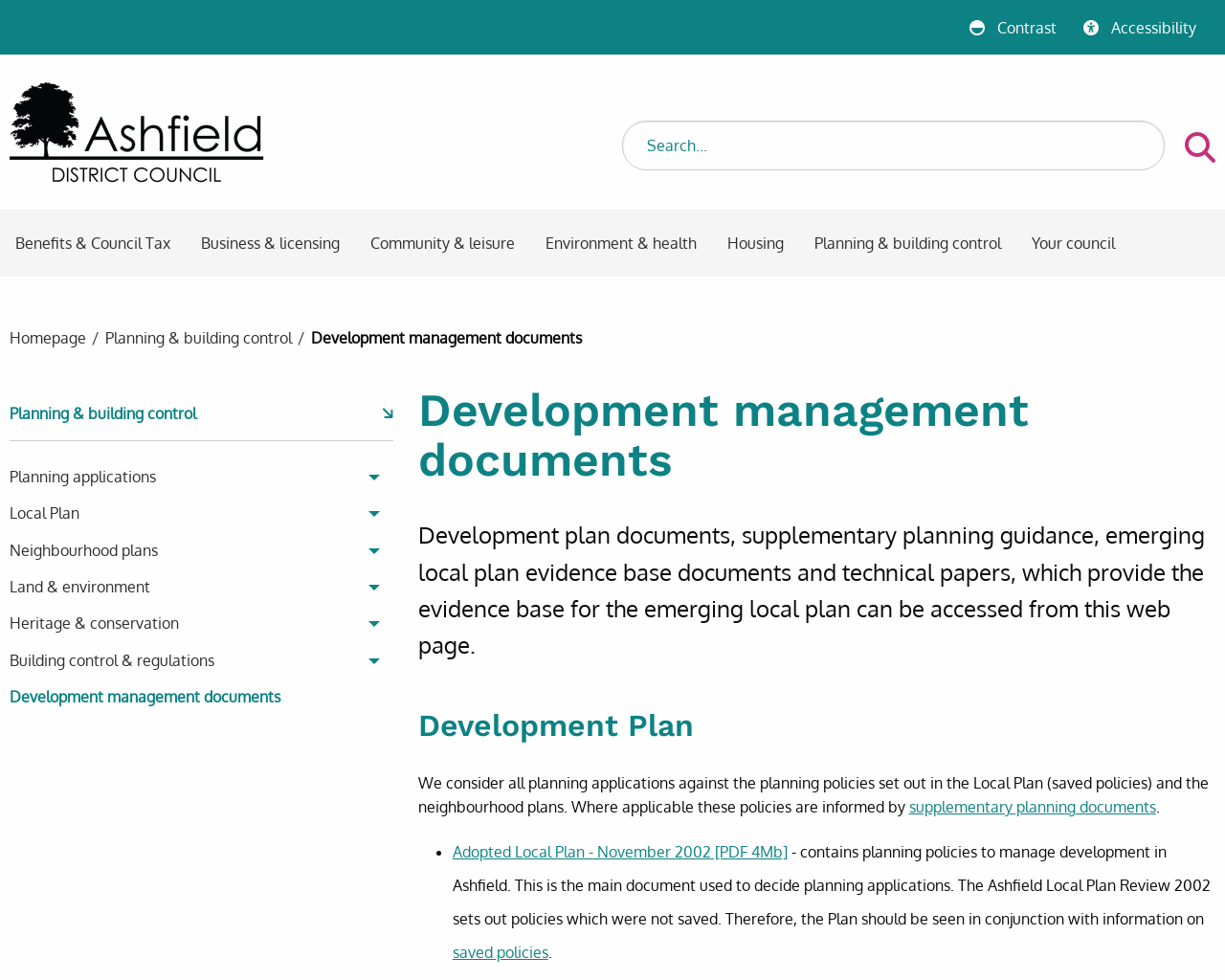Construct a comprehensive caption that outlines the webpage's structure and content.

The webpage is about development management documents on the Ashfield District Council website. At the top, there is a link to change the website contrast and an accessibility link. Below that, there is a link to return to the Ashfield District Council homepage, accompanied by the council's logo. 

A search bar is located in the middle of the top section, with a submit search button to the right. 

Below the search bar, there is a horizontal menu bar with several menu items, including Benefits & Council Tax, Business & licensing, Community & leisure, Environment & health, Housing, Planning & building control, and Your council. Each menu item has a dropdown menu with links to related pages.

Under the menu bar, there is a breadcrumb navigation section, showing the current location as "Development management documents" within the "Planning & building control" category.

To the left of the breadcrumb navigation, there is a link to "Planning & building control" with an icon. Below that, there is a tree view menu with several tree items, including Planning applications, Local Plan, Neighbourhood plans, Land & environment, Heritage & conservation, Building control & regulations, and Development management documents. Each tree item has a link and an expand button to show more information.

The main content of the webpage is divided into two sections. The first section has a heading "Development management documents" and a paragraph of text explaining that the page provides access to development plan documents, supplementary planning guidance, emerging local plan evidence base documents, and technical papers.

The second section has a heading "Development Plan" and a paragraph of text explaining that planning applications are considered against the planning policies set out in the Local Plan and neighbourhood plans. There is a link to supplementary planning documents and a list of adopted local plans, including the Adopted Local Plan - November 2002, with a PDF link.